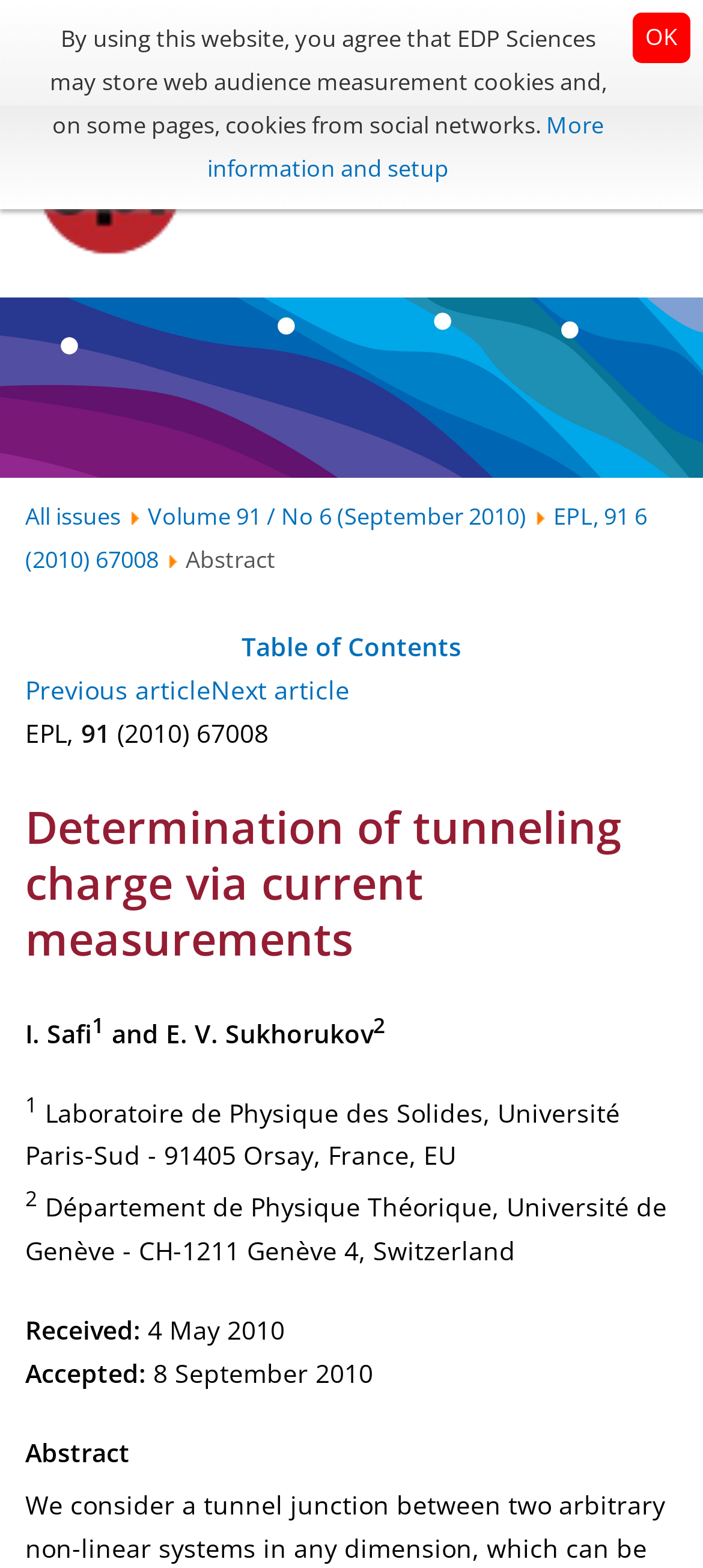Indicate the bounding box coordinates of the clickable region to achieve the following instruction: "search using the searchbox."

None